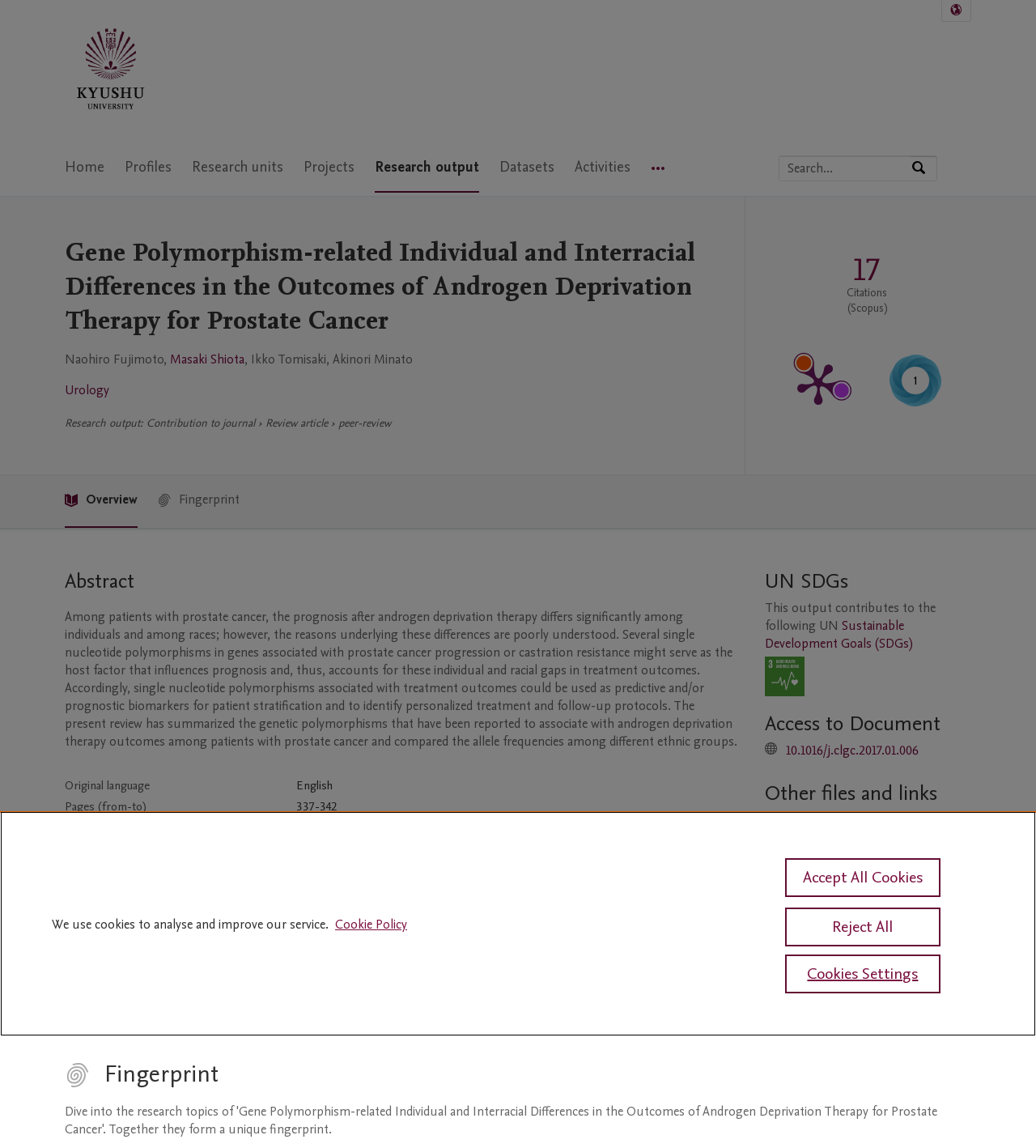What is the name of the university?
Based on the screenshot, provide your answer in one word or phrase.

Kyushu University